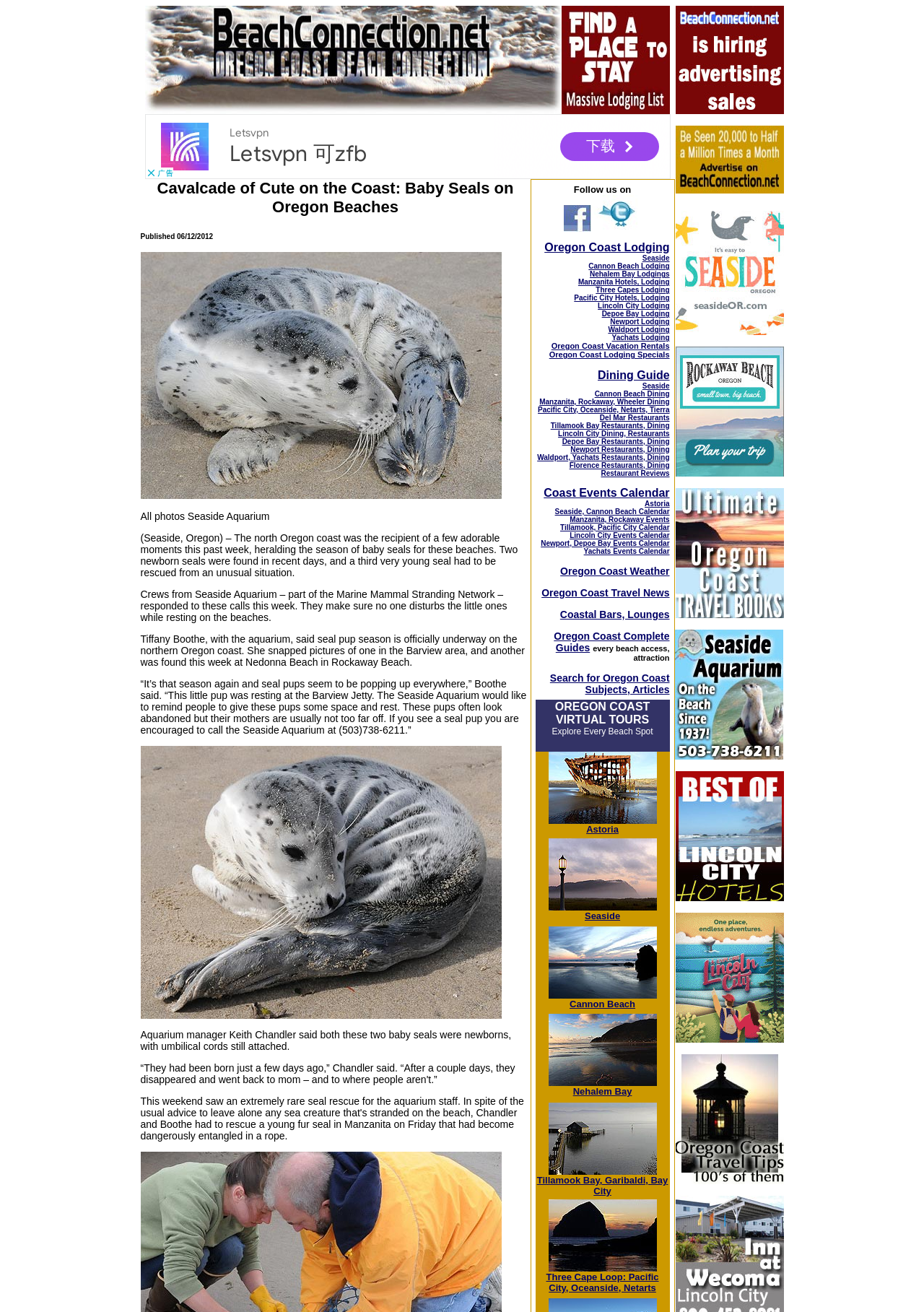Locate the bounding box coordinates of the element that should be clicked to fulfill the instruction: "Follow us on social media".

[0.61, 0.169, 0.64, 0.178]